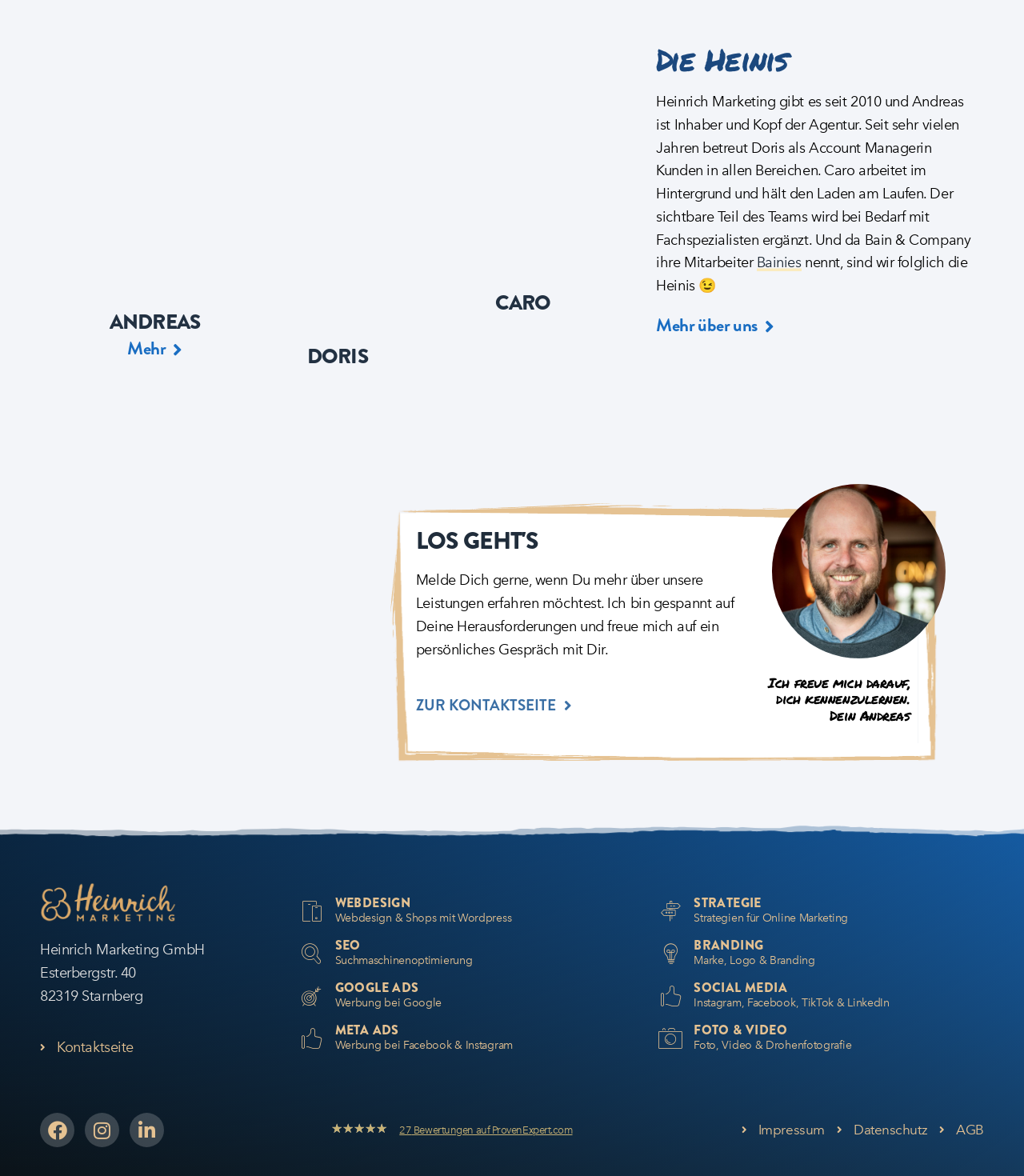Pinpoint the bounding box coordinates of the element to be clicked to execute the instruction: "explore branding services".

[0.634, 0.793, 0.953, 0.829]